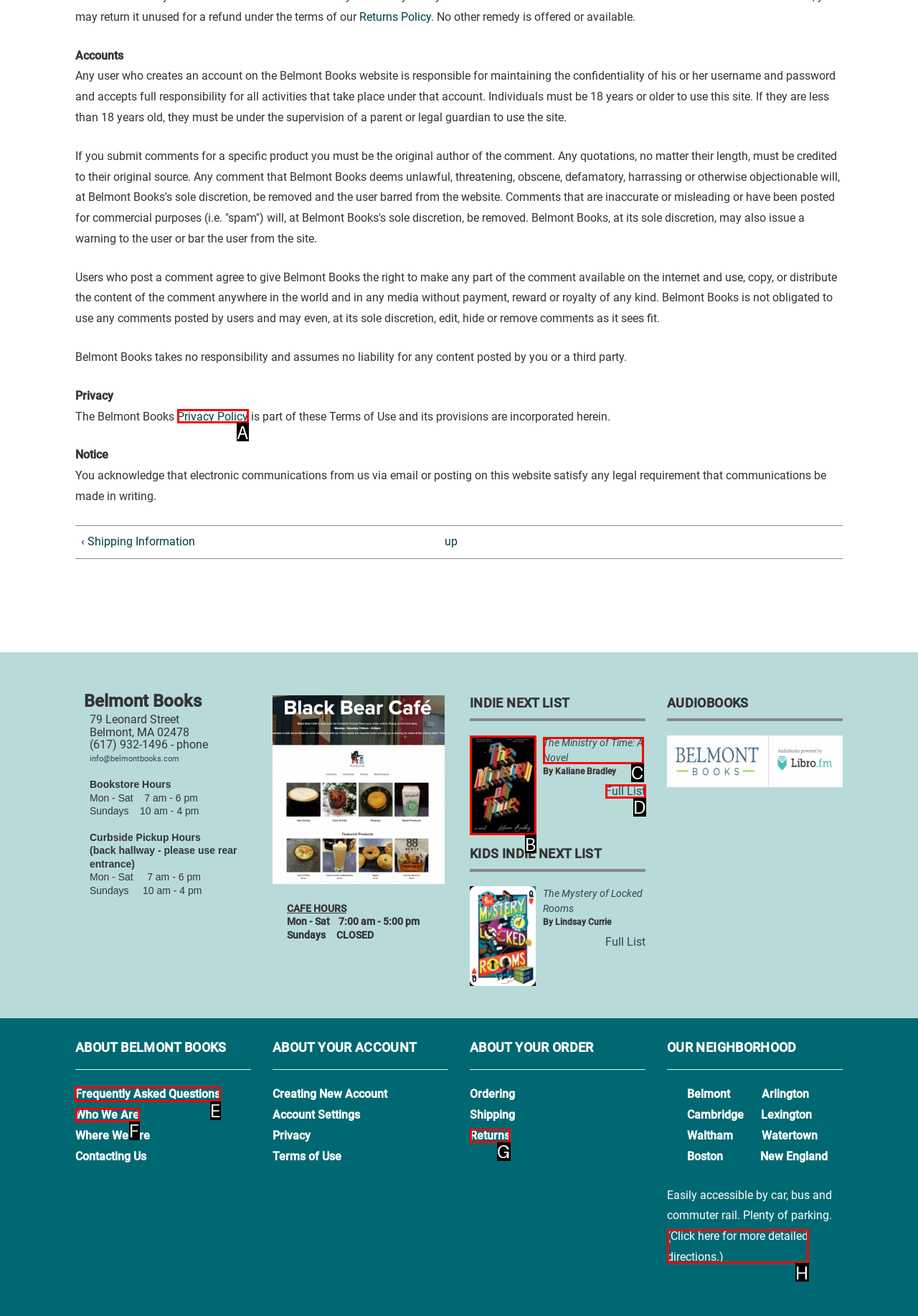Indicate the HTML element to be clicked to accomplish this task: Read 'Frequently Asked Questions' Respond using the letter of the correct option.

E